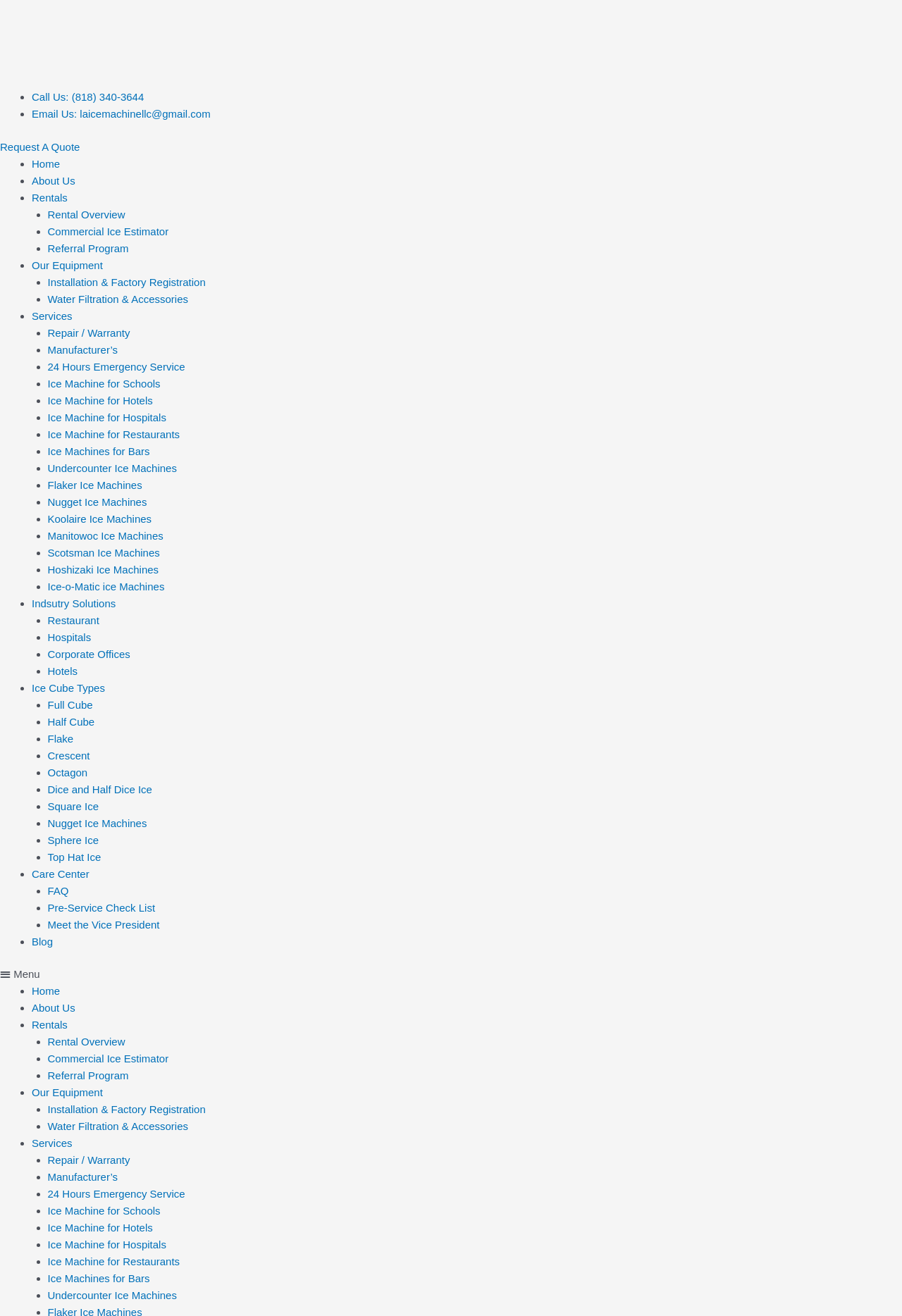How many types of ice machines are listed?
From the image, respond with a single word or phrase.

12